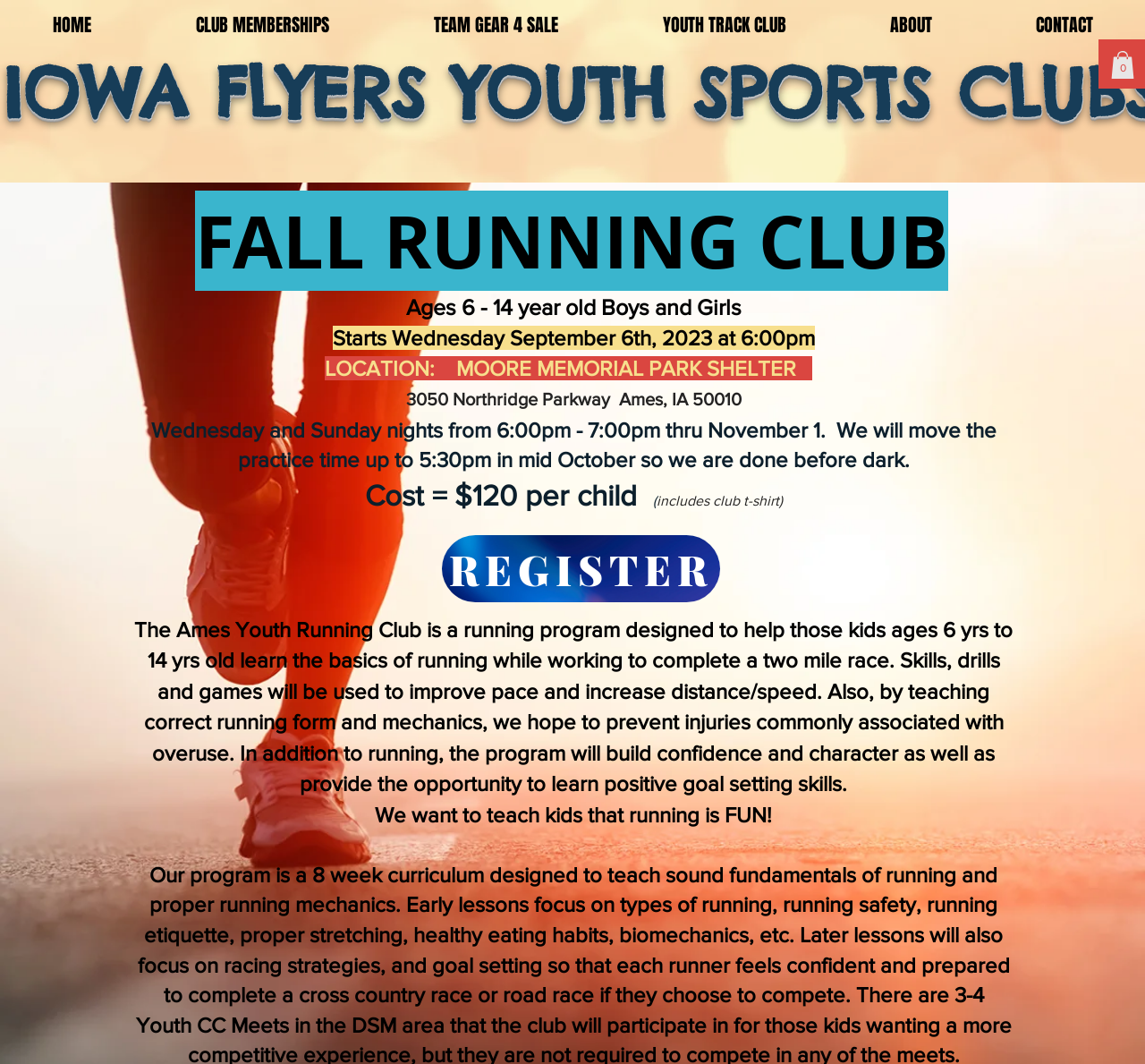Carefully examine the image and provide an in-depth answer to the question: What is the age range for the running club?

I found this information by looking at the text 'Ages 6 - 14 year old Boys and Girls' which is located below the main heading 'FALL RUNNING CLUB'.